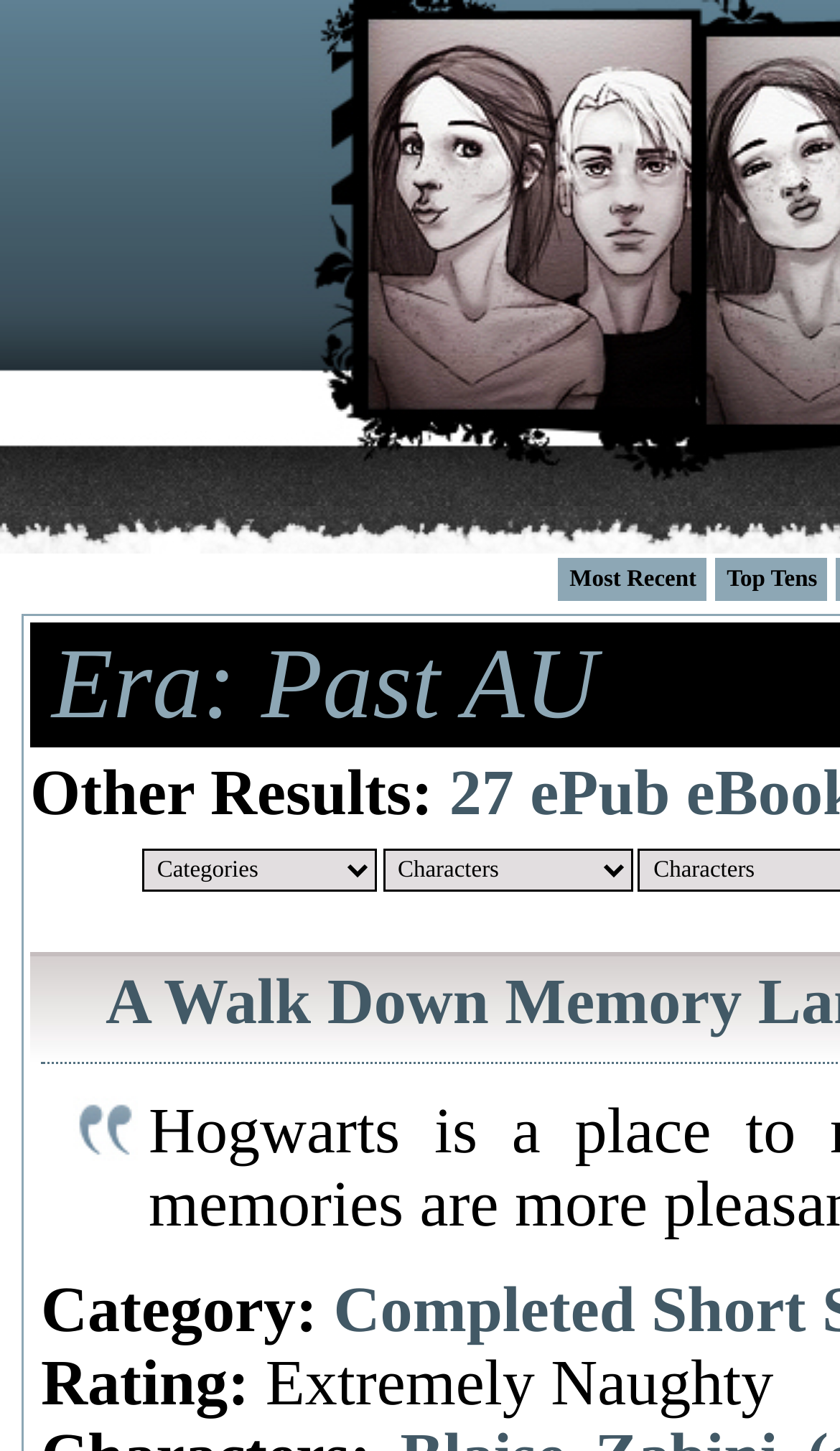How many links are available in the top navigation? Look at the image and give a one-word or short phrase answer.

2